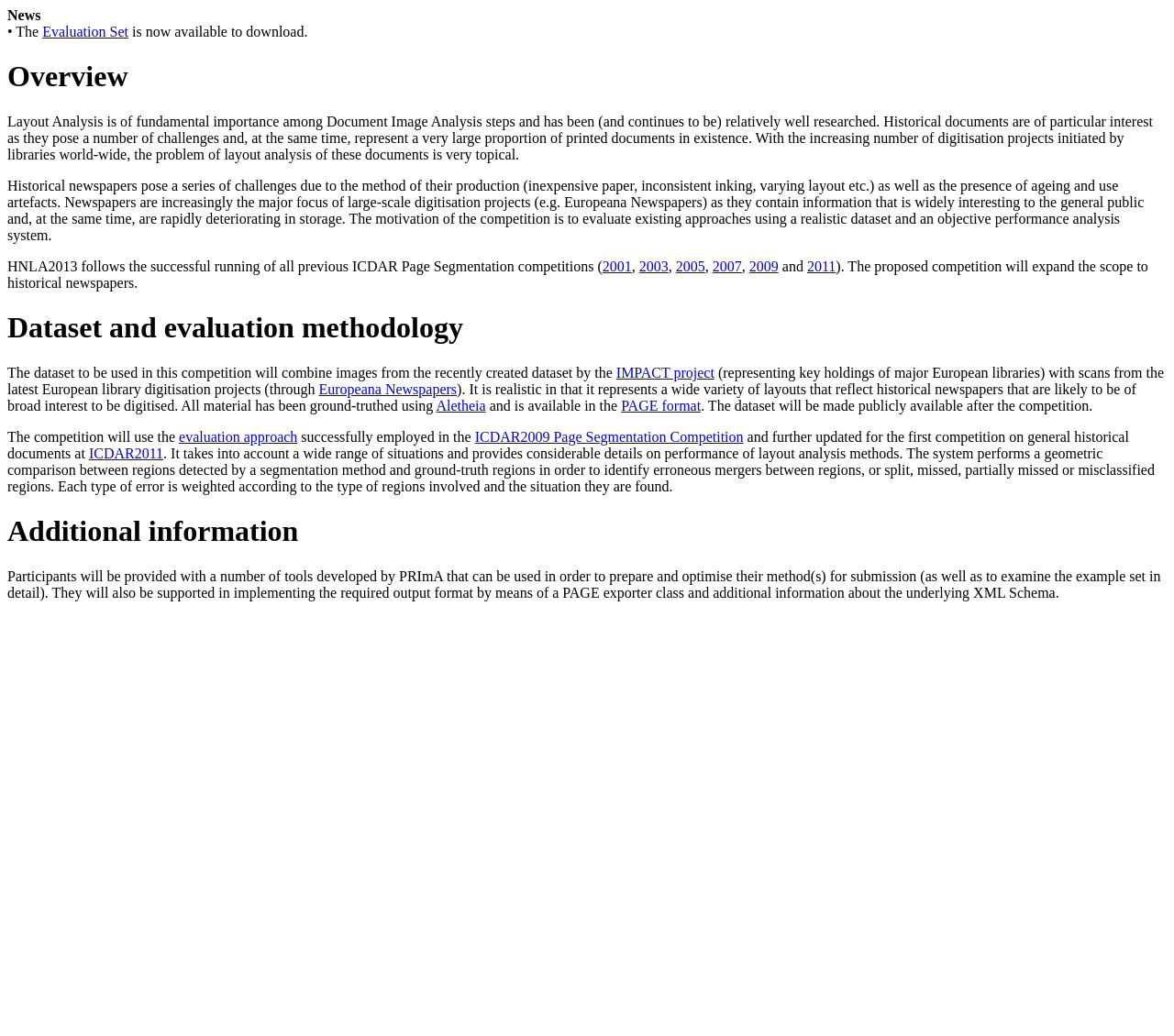Find the bounding box coordinates for the area you need to click to carry out the instruction: "Click on 'Evaluation Set'". The coordinates should be four float numbers between 0 and 1, indicated as [left, top, right, bottom].

[0.036, 0.023, 0.109, 0.038]